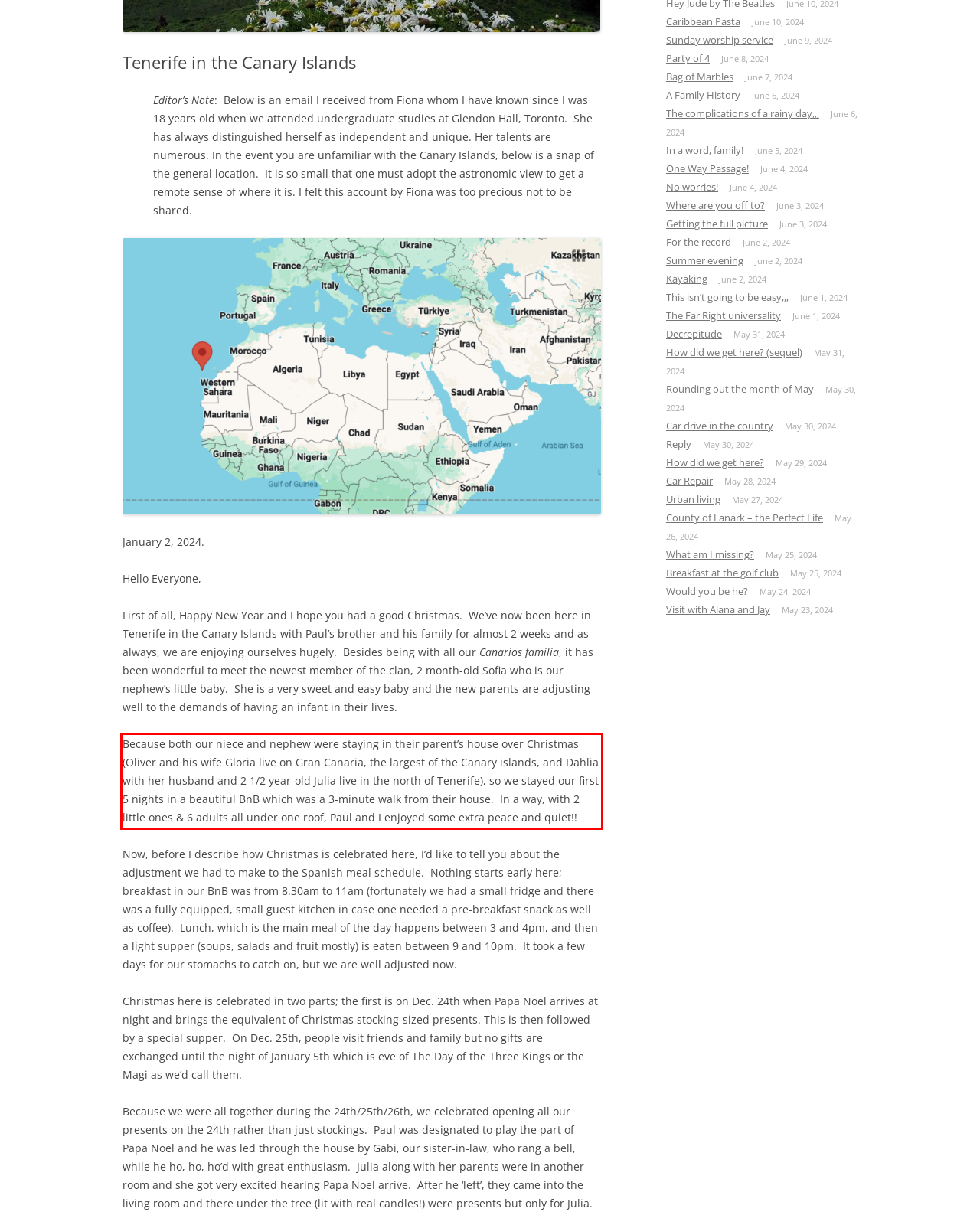Given a screenshot of a webpage containing a red rectangle bounding box, extract and provide the text content found within the red bounding box.

Because both our niece and nephew were staying in their parent’s house over Christmas (Oliver and his wife Gloria live on Gran Canaria, the largest of the Canary islands, and Dahlia with her husband and 2 1/2 year-old Julia live in the north of Tenerife), so we stayed our first 5 nights in a beautiful BnB which was a 3-minute walk from their house. In a way, with 2 little ones & 6 adults all under one roof, Paul and I enjoyed some extra peace and quiet!!